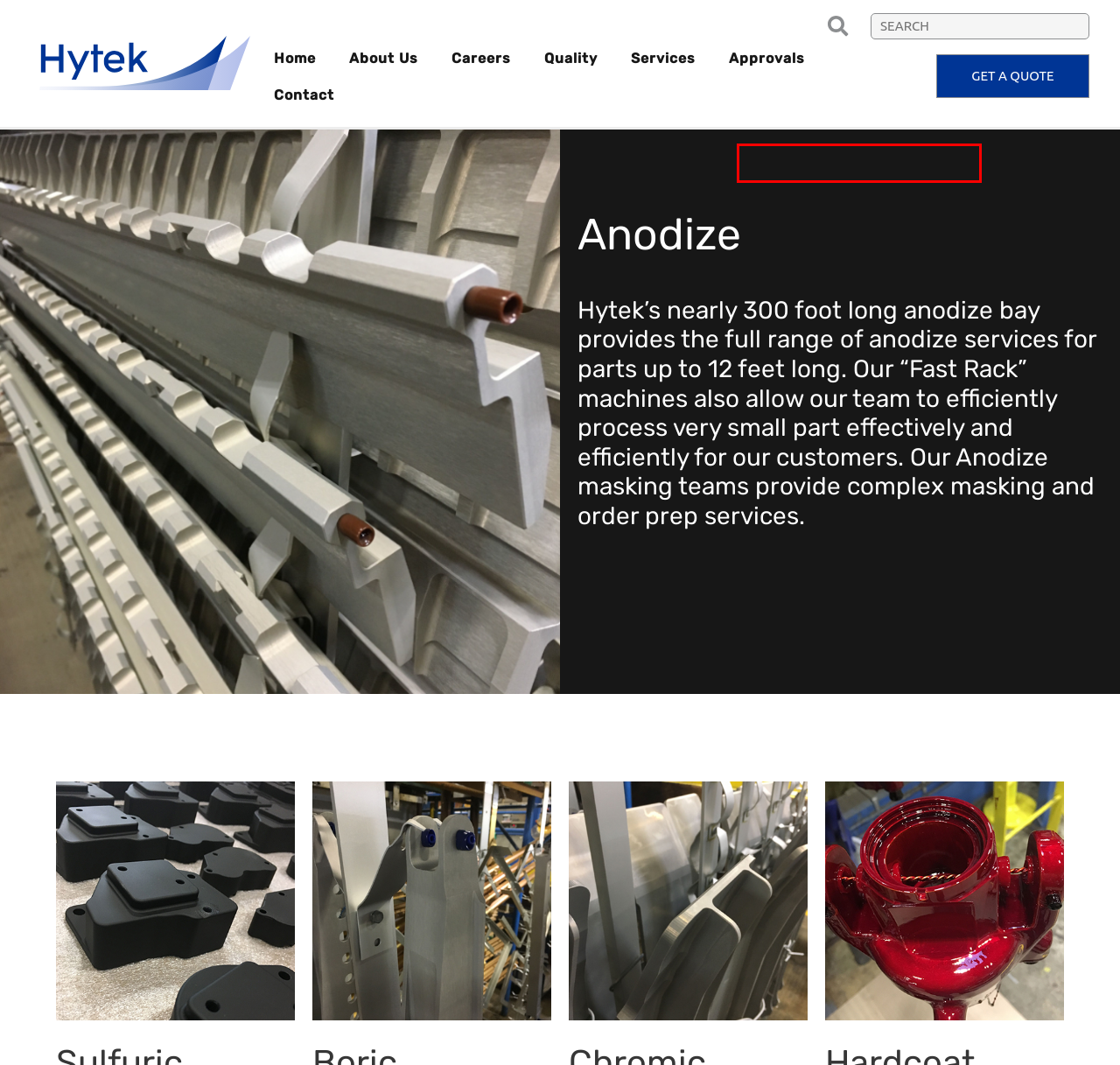Examine the screenshot of a webpage featuring a red bounding box and identify the best matching webpage description for the new page that results from clicking the element within the box. Here are the options:
A. Specifications - Hytek Finishes
B. Tank Sizes - Hytek Finishes
C. About Us - Hytek Finishes
D. Contact Us - Hytek Finishes
E. Titanium Etch - Hytek Finishes
F. News / Events - Hytek Finishes
G. Careers - Hytek Finishes
H. Quote - Hytek Finishes

A